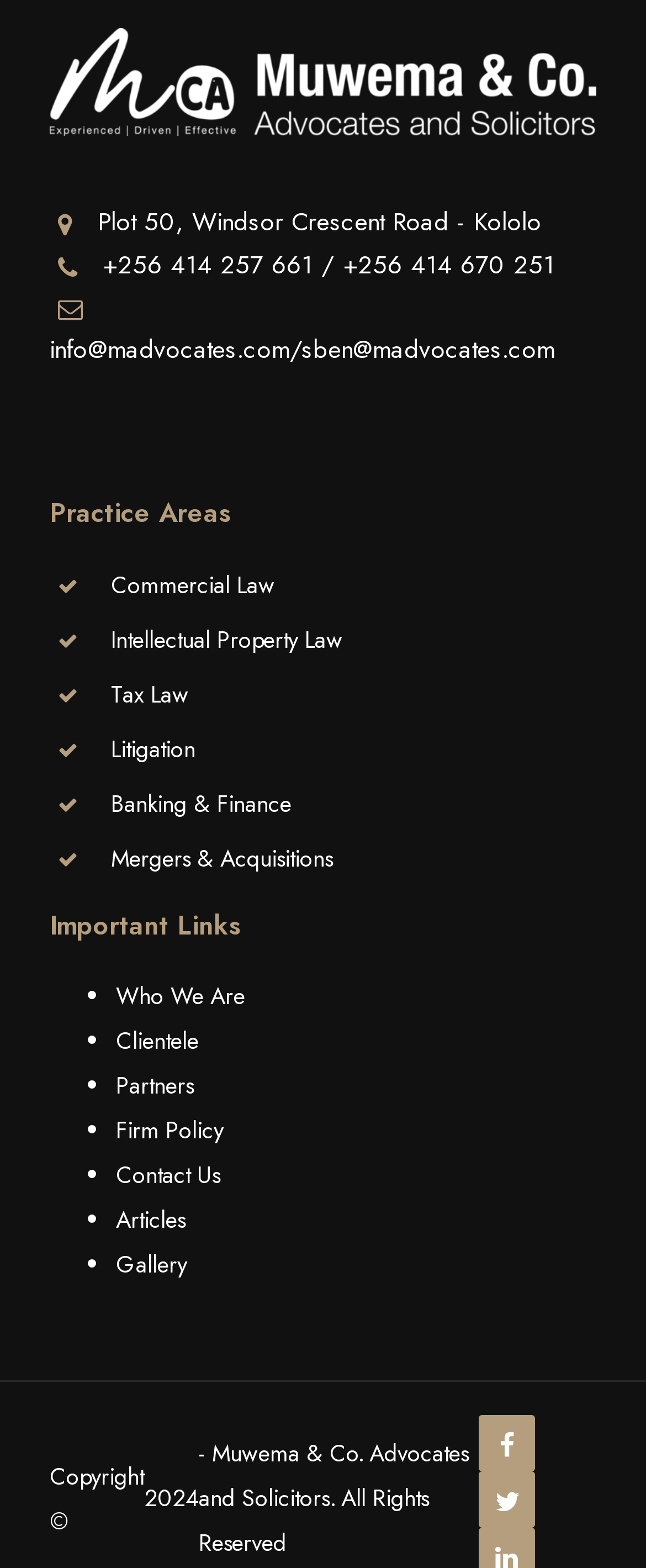Locate the bounding box for the described UI element: "Partners". Ensure the coordinates are four float numbers between 0 and 1, formatted as [left, top, right, bottom].

[0.179, 0.681, 0.3, 0.702]